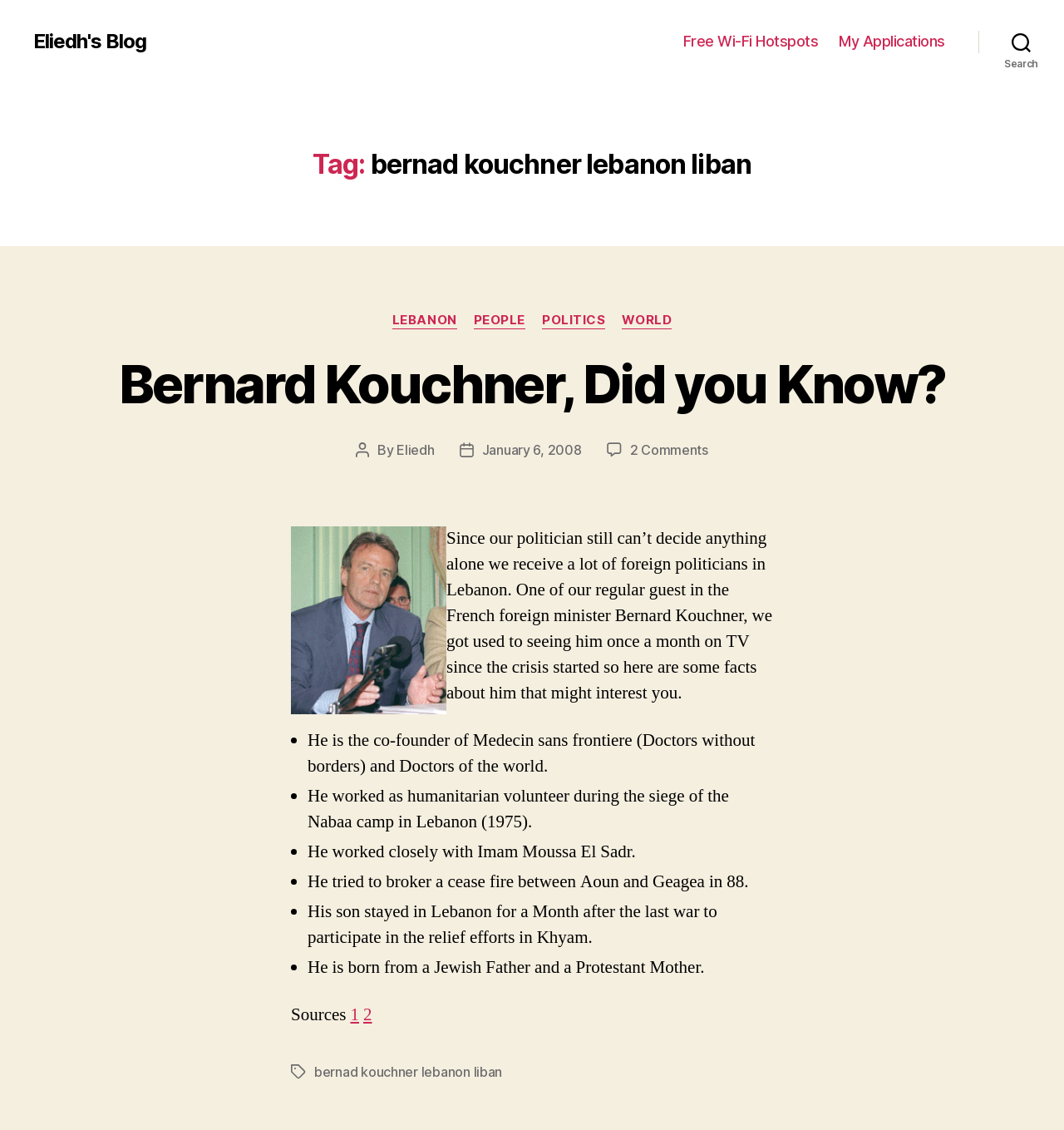Can you pinpoint the bounding box coordinates for the clickable element required for this instruction: "Visit the 'Current Articles' page"? The coordinates should be four float numbers between 0 and 1, i.e., [left, top, right, bottom].

None